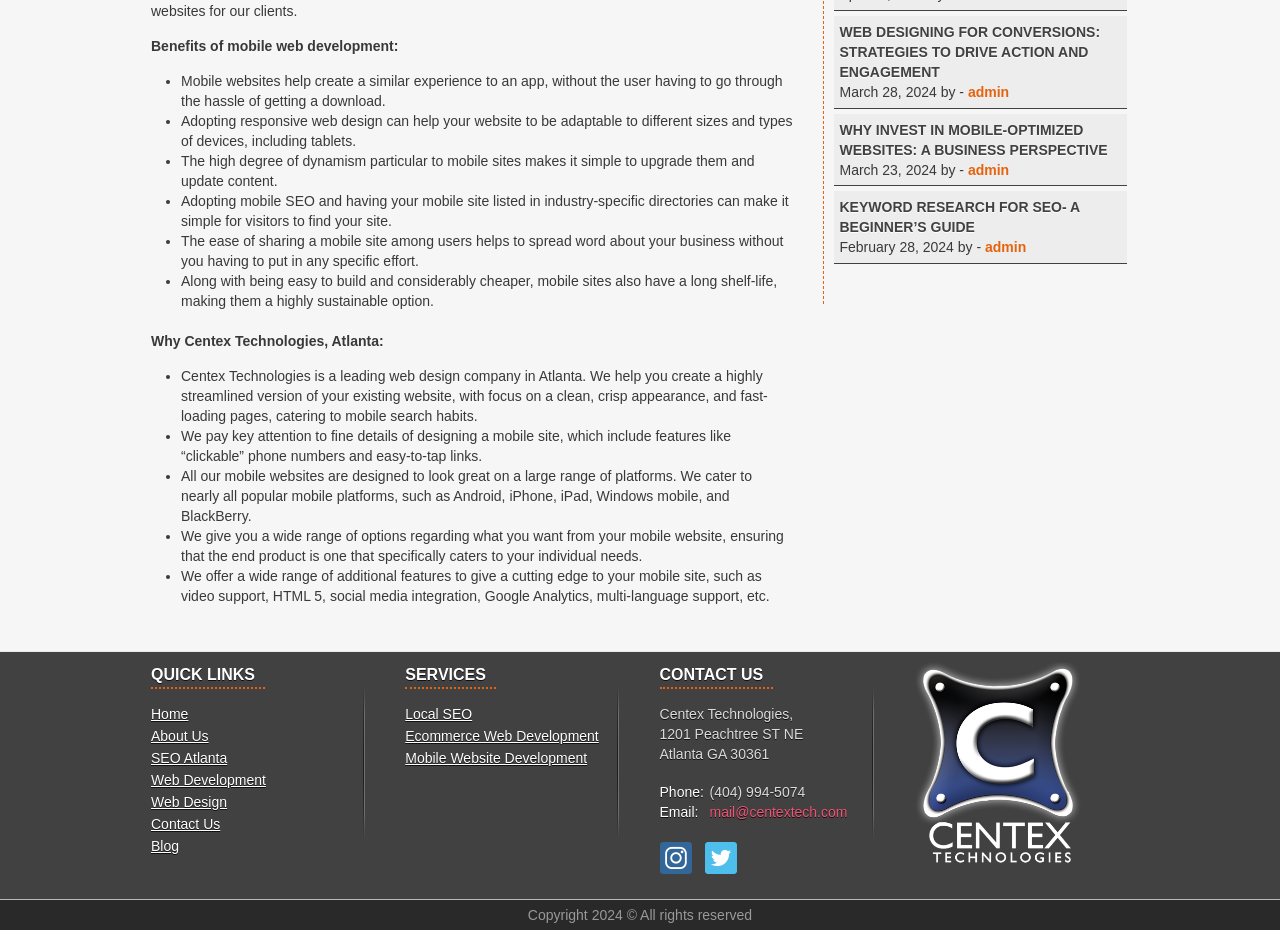Given the element description RFID Animal Ear Tag, specify the bounding box coordinates of the corresponding UI element in the format (top-left x, top-left y, bottom-right x, bottom-right y). All values must be between 0 and 1.

None